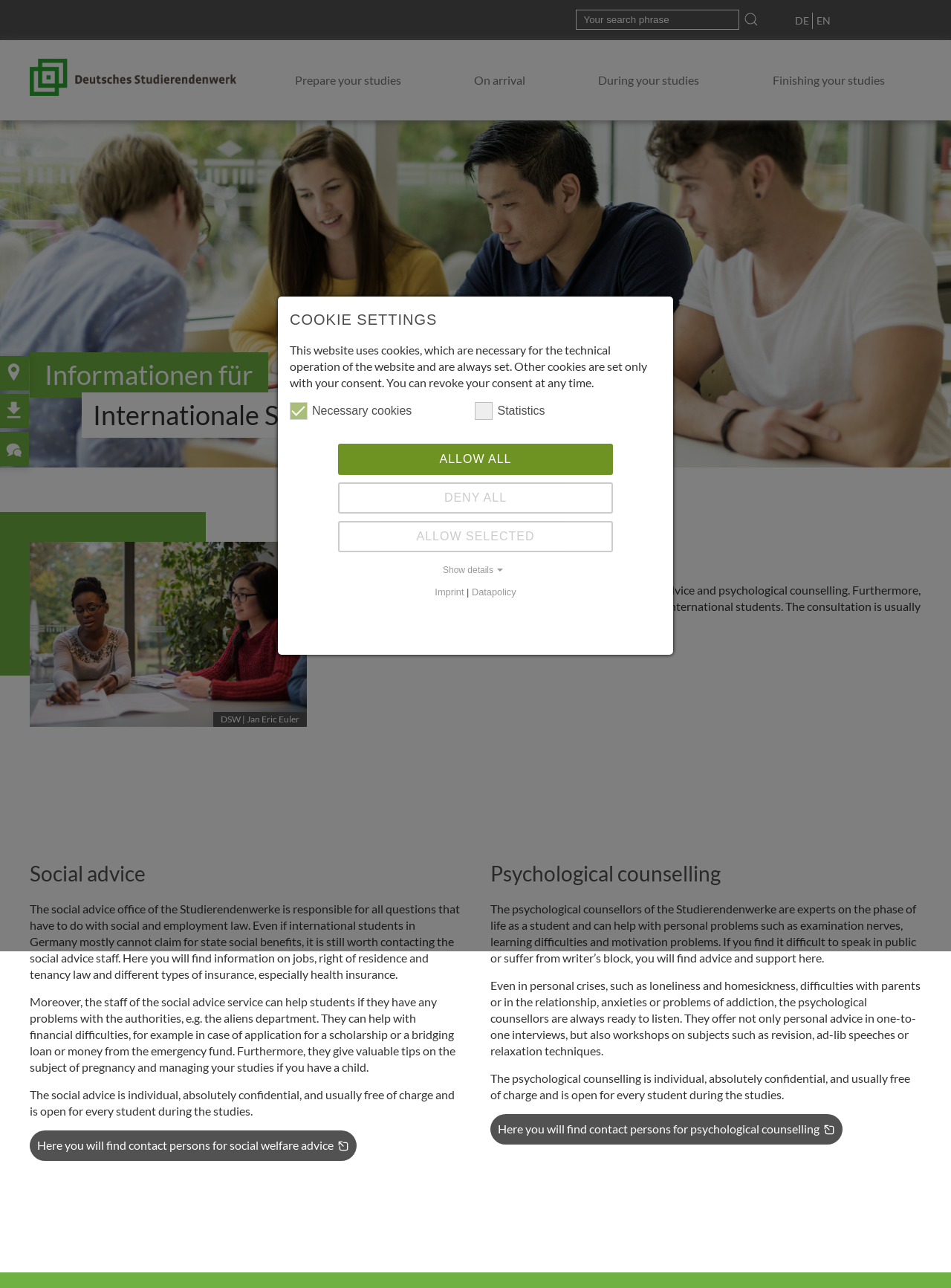Please mark the bounding box coordinates of the area that should be clicked to carry out the instruction: "Contact social welfare advisors".

[0.031, 0.878, 0.375, 0.901]